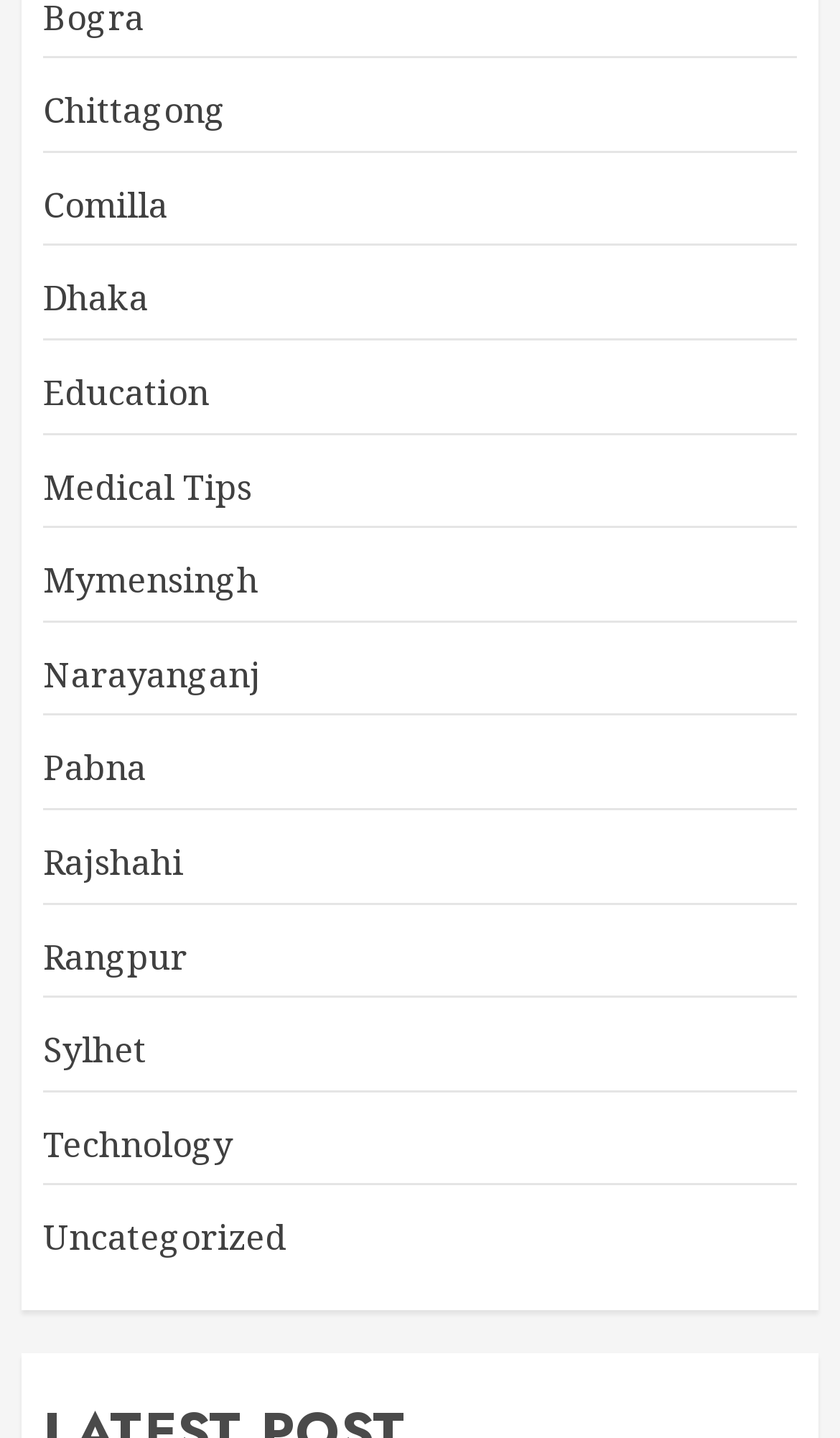Locate the bounding box coordinates of the clickable area to execute the instruction: "go to Dhaka". Provide the coordinates as four float numbers between 0 and 1, represented as [left, top, right, bottom].

[0.051, 0.191, 0.177, 0.225]